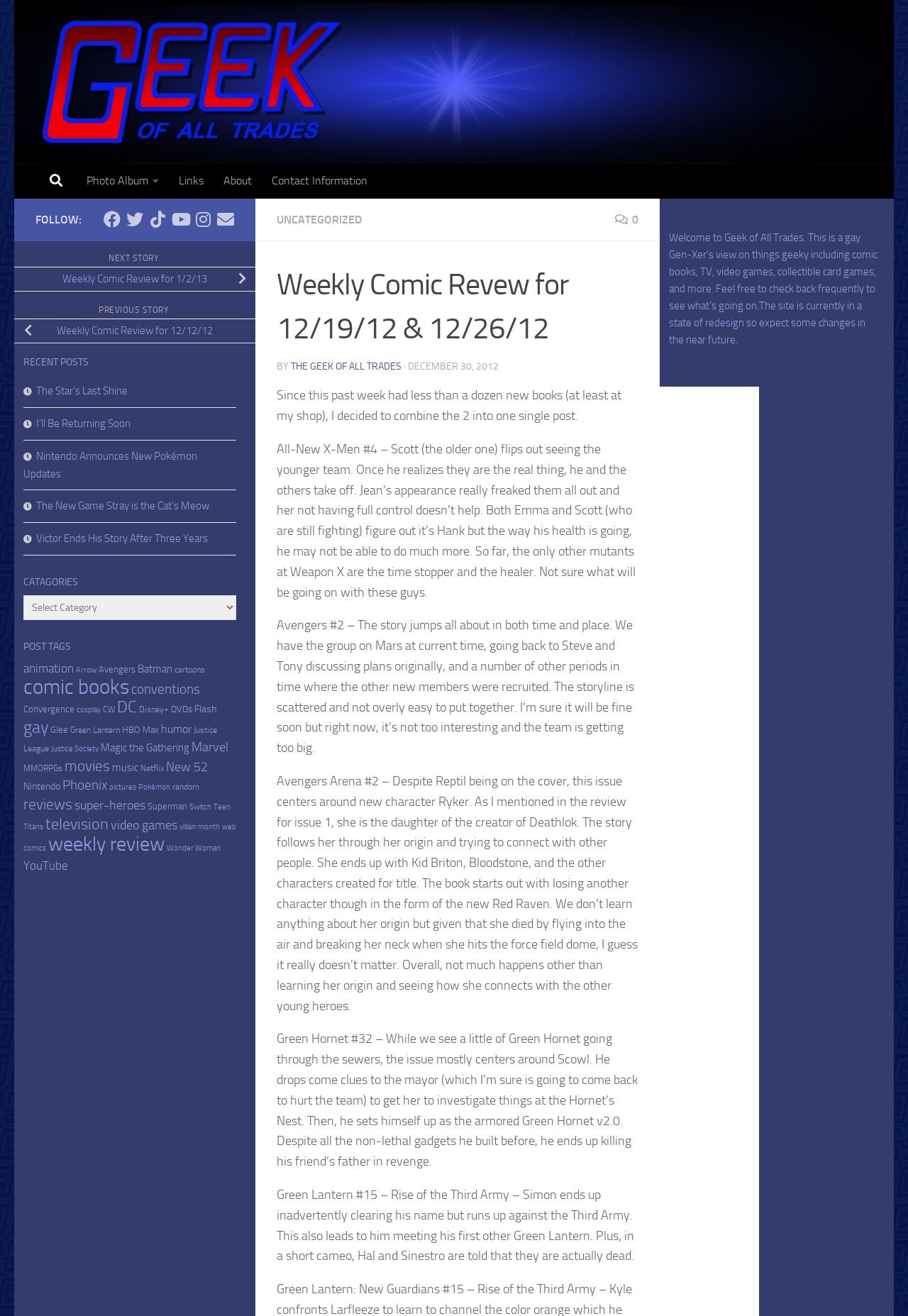Point out the bounding box coordinates of the section to click in order to follow this instruction: "Select a category from the dropdown menu".

[0.026, 0.452, 0.26, 0.471]